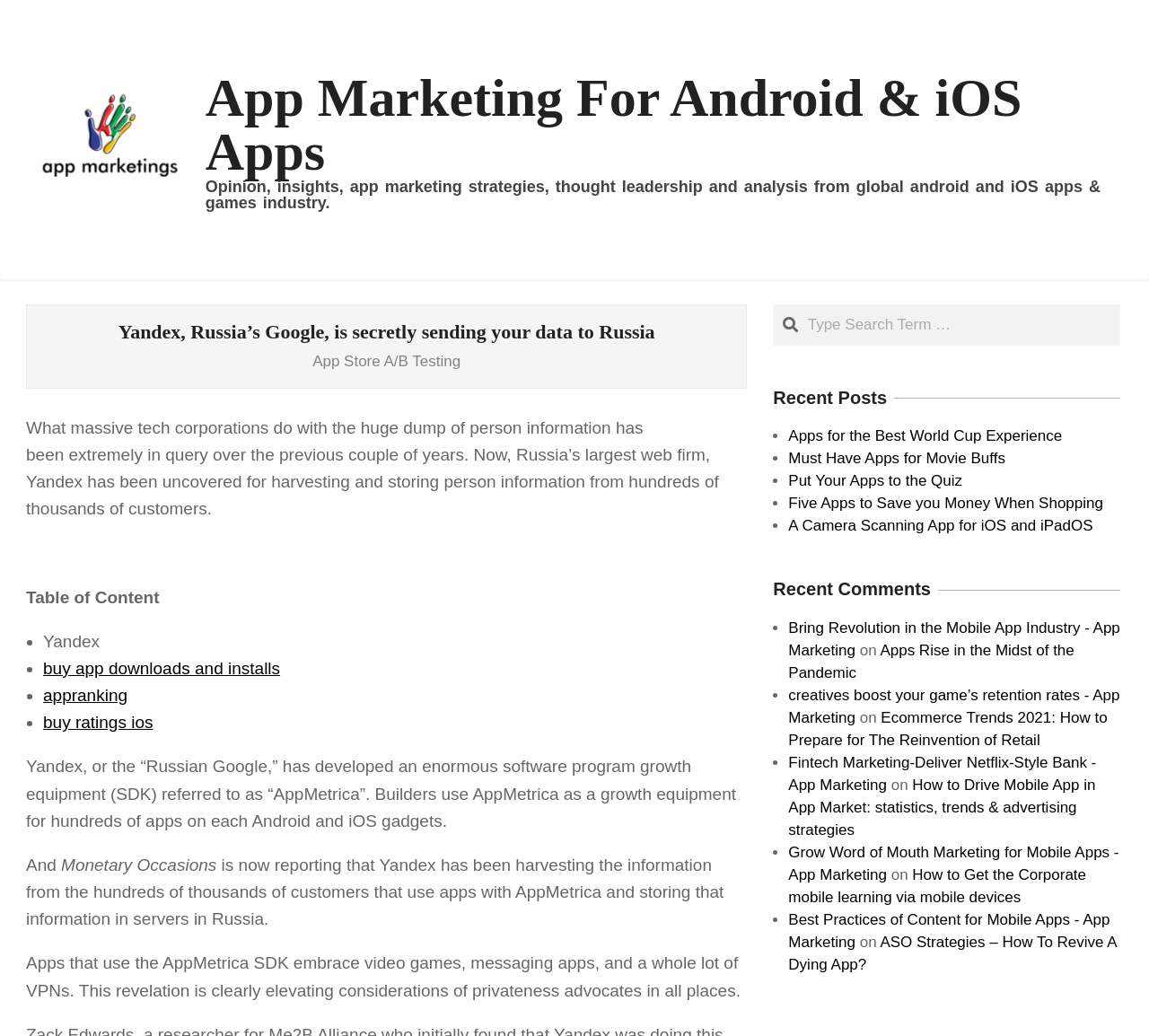Could you indicate the bounding box coordinates of the region to click in order to complete this instruction: "Click on the 'App Store A/B Testing' link".

[0.269, 0.339, 0.404, 0.36]